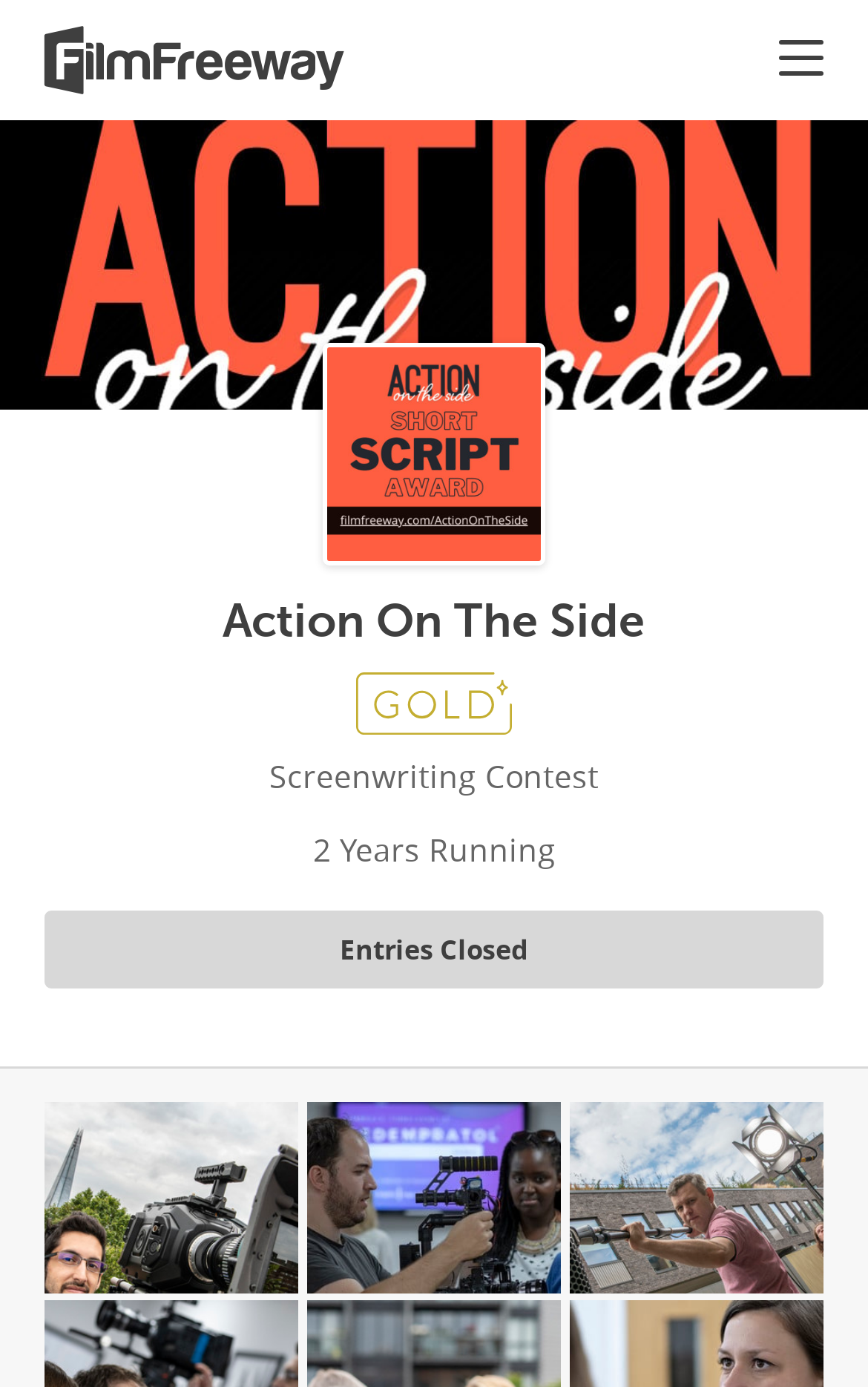What is the text on the logo?
Using the image as a reference, give a one-word or short phrase answer.

Action On The Side